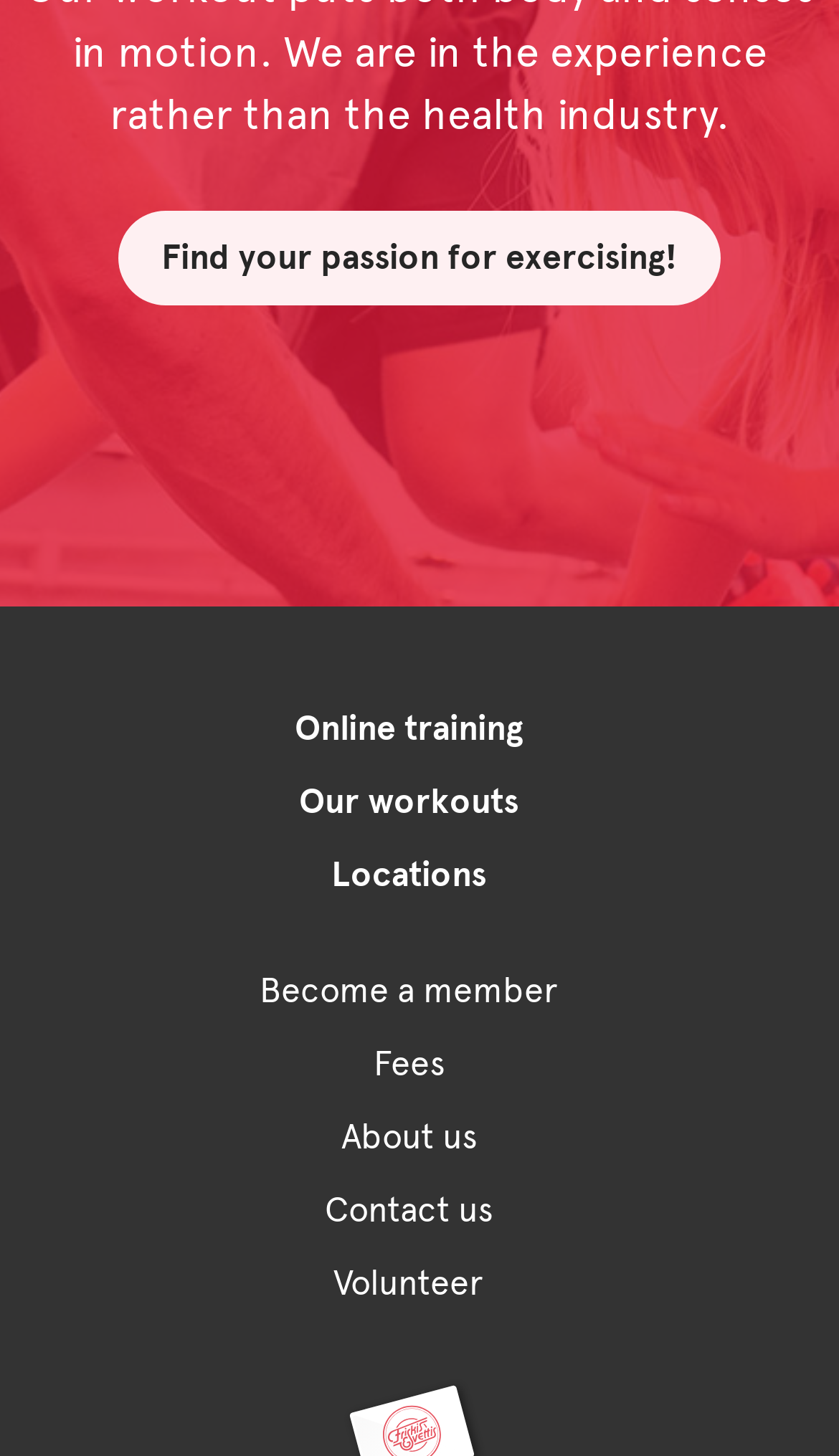Give a succinct answer to this question in a single word or phrase: 
Are all links in the main menu aligned vertically?

Yes